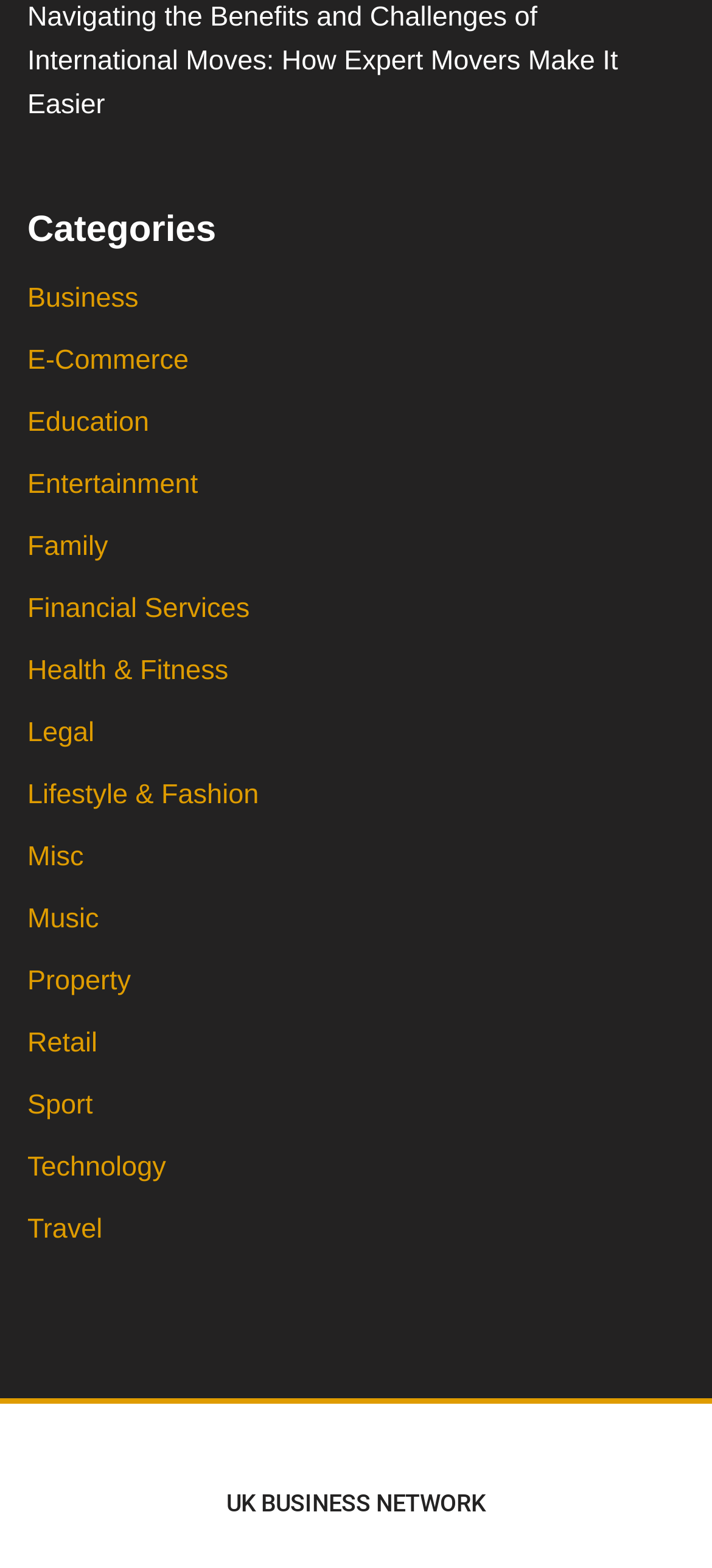What type of content is the webpage likely to feature?
Please utilize the information in the image to give a detailed response to the question.

Based on the categories listed and the link 'Navigating the Benefits and Challenges of International Moves: How Expert Movers Make It Easier', the webpage is likely to feature informative articles, blog posts, or guides that provide valuable information and insights on various topics.